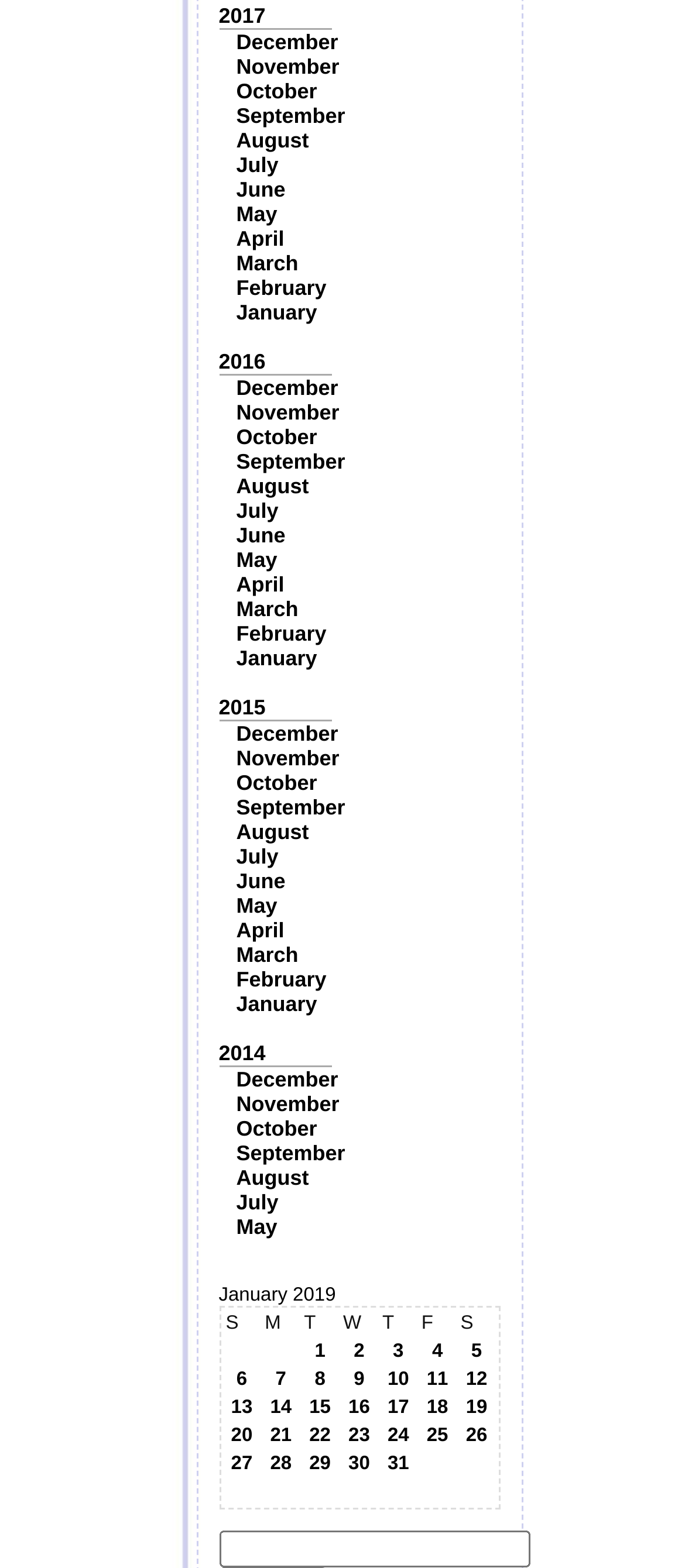Please identify the bounding box coordinates for the region that you need to click to follow this instruction: "Read about why attending conferences is beneficial for your career".

None